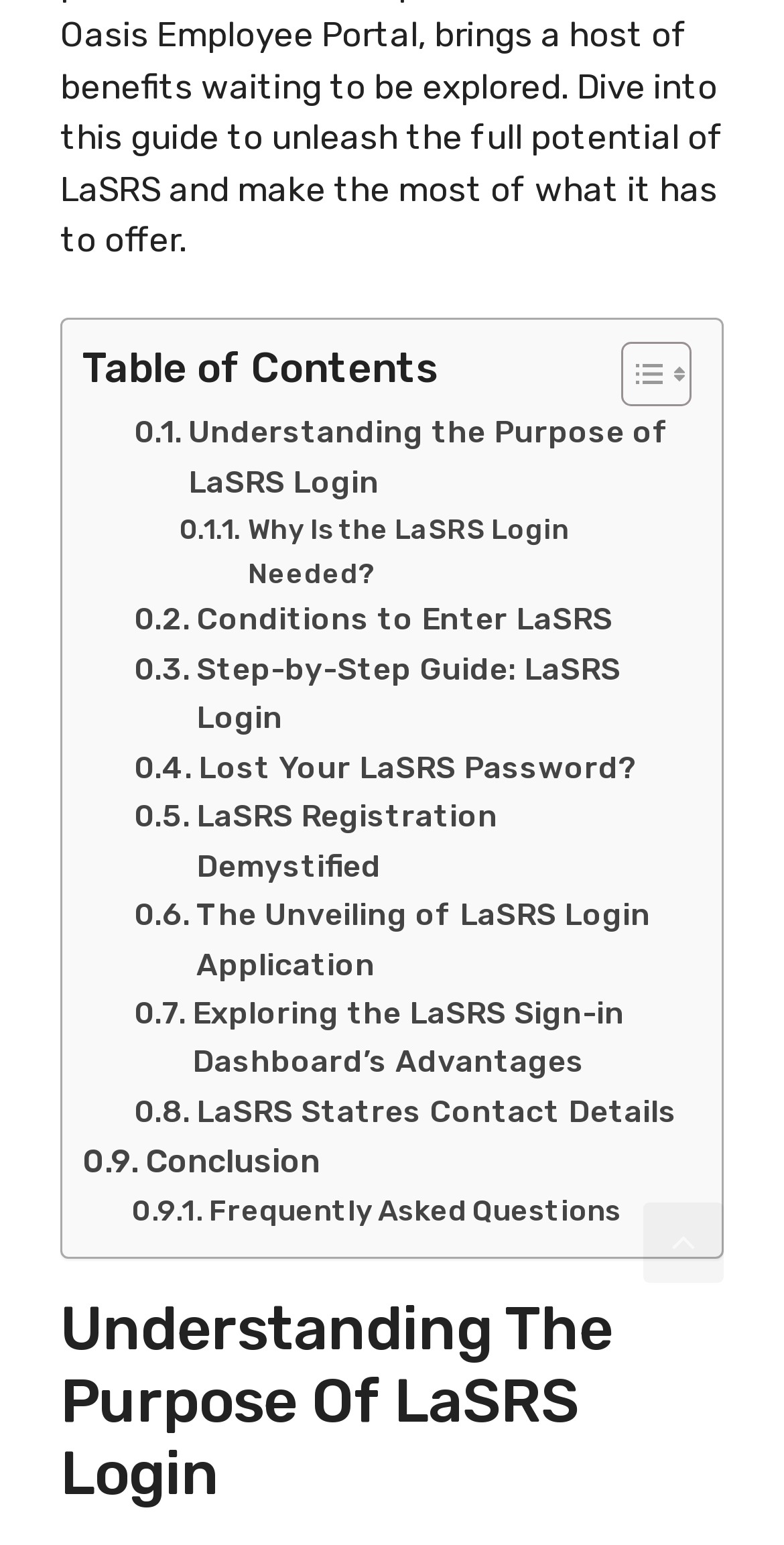Locate the bounding box coordinates of the element that needs to be clicked to carry out the instruction: "Toggle Table of Content". The coordinates should be given as four float numbers ranging from 0 to 1, i.e., [left, top, right, bottom].

[0.754, 0.22, 0.869, 0.265]